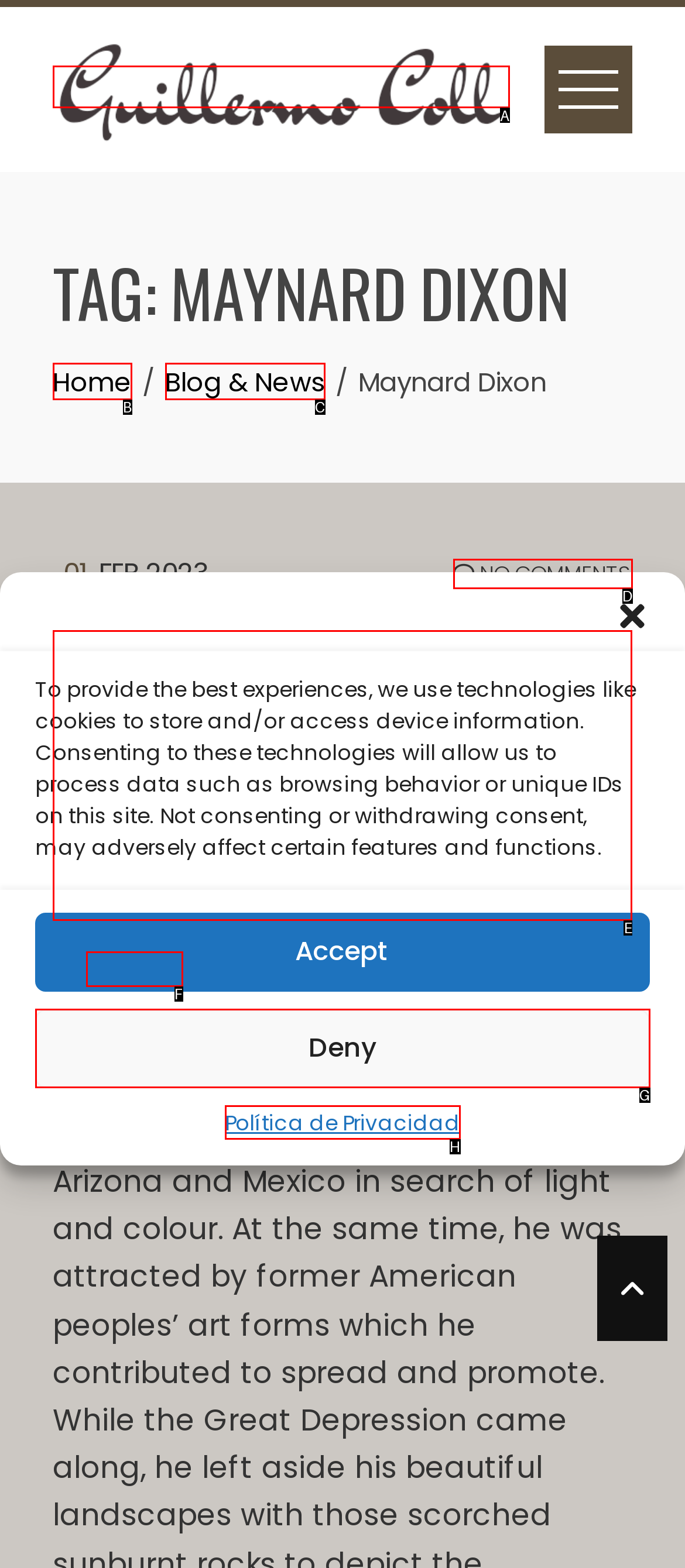To achieve the task: View the Maynard Dixon image, which HTML element do you need to click?
Respond with the letter of the correct option from the given choices.

E